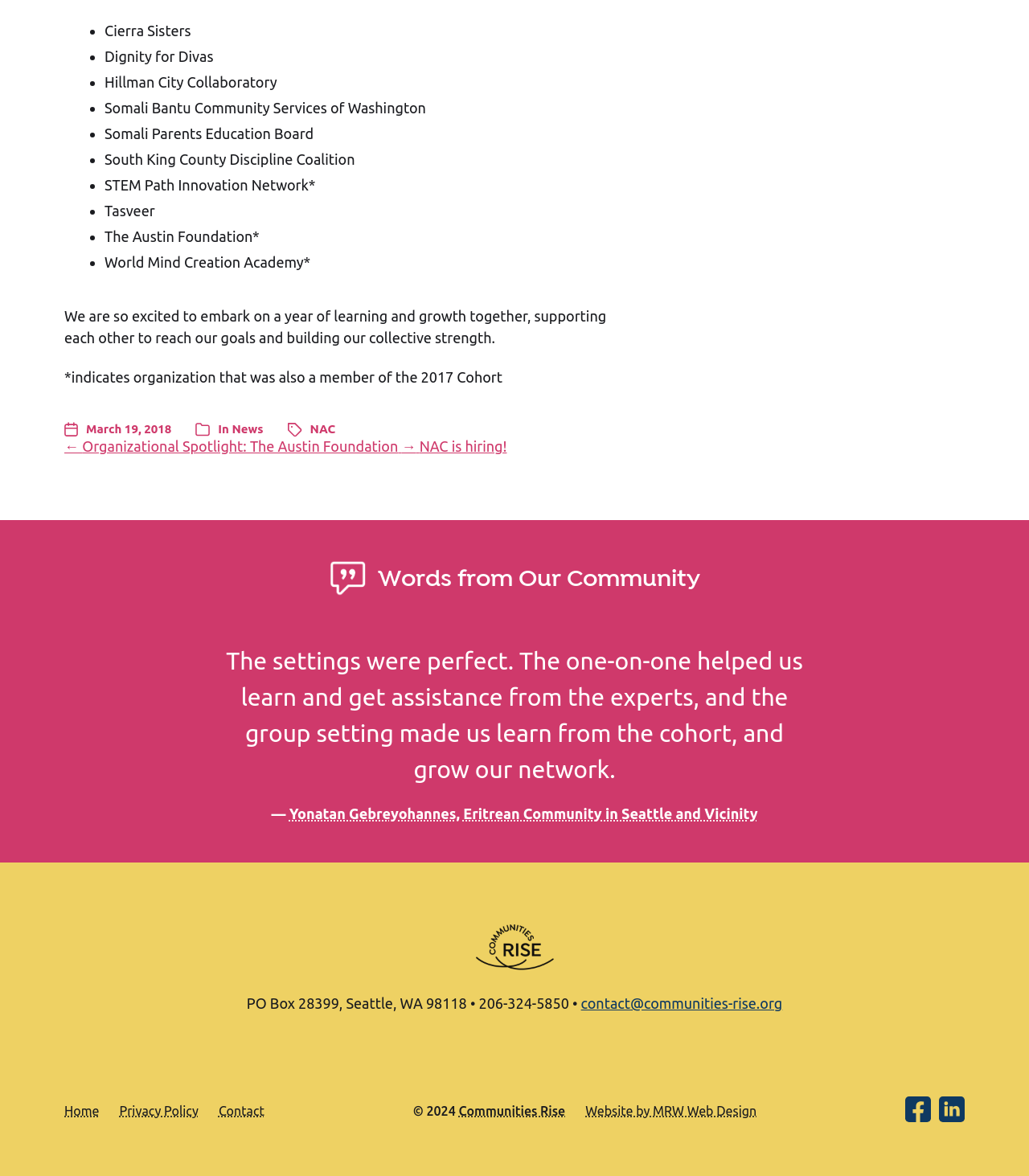Please determine the bounding box coordinates of the element's region to click for the following instruction: "Click on 'News'".

[0.225, 0.359, 0.256, 0.37]